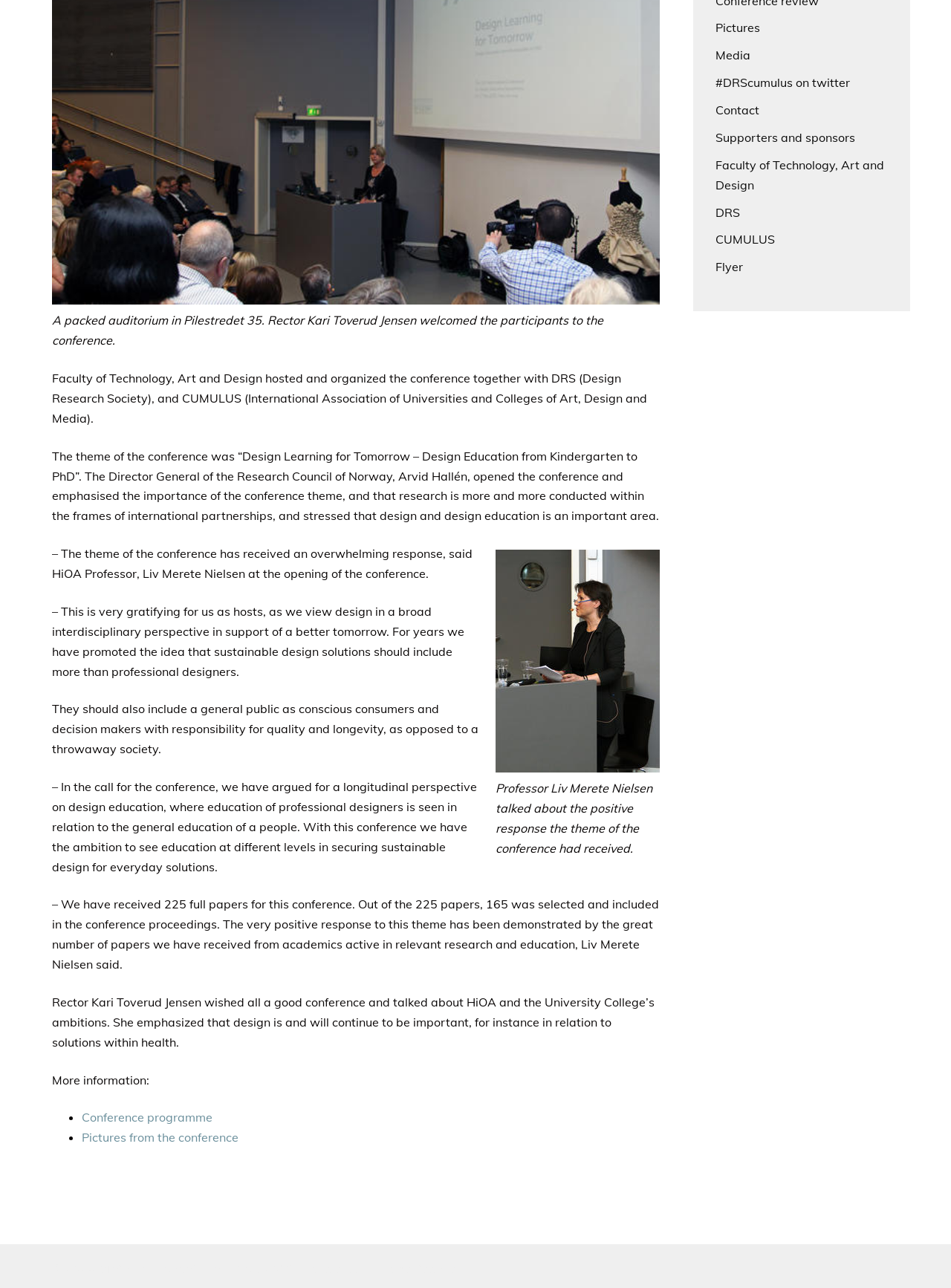Using the provided description About, find the bounding box coordinates for the UI element. Provide the coordinates in (top-left x, top-left y, bottom-right x, bottom-right y) format, ensuring all values are between 0 and 1.

None